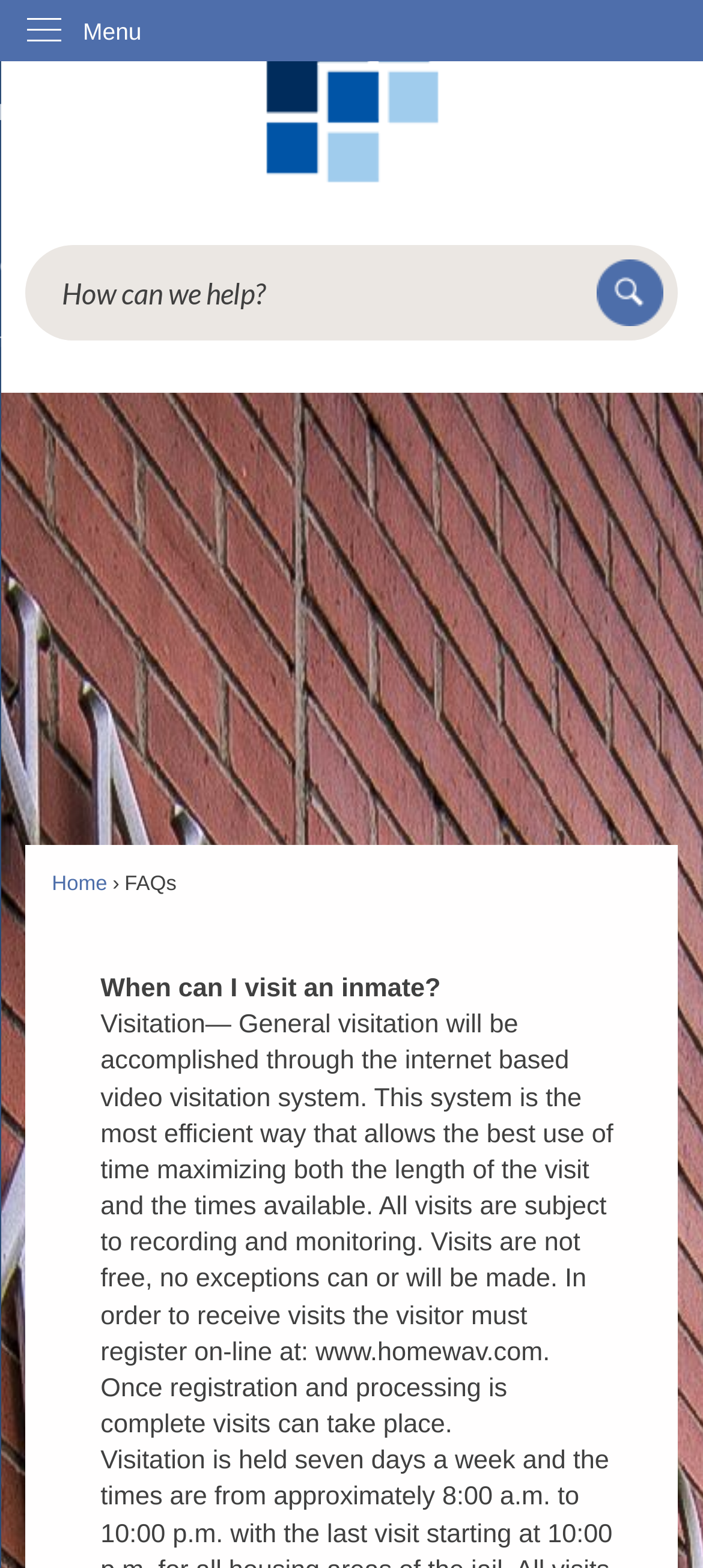Give a detailed explanation of the elements present on the webpage.

The webpage is about FAQs, specifically focusing on the question "When can I visit an inmate?". At the top left corner, there is a link to "Skip to Main Content". Next to it, there is a vertical menu with the label "Menu". 

Below the menu, there are two complementary sections. The first one contains a link to "Click to Home" with an associated image. The second section has a search region with a textbox, a search button, and an associated image. The search button is located at the right end of the search region.

Underneath the search region, there are three elements aligned horizontally. From left to right, they are a link to "Home", a static text "FAQs", and a description list term. The description list term contains two static texts: "When can I visit an inmate?" and a longer paragraph explaining the visitation policy, including the use of an internet-based video visitation system, registration requirements, and the fact that visits are subject to recording and monitoring.